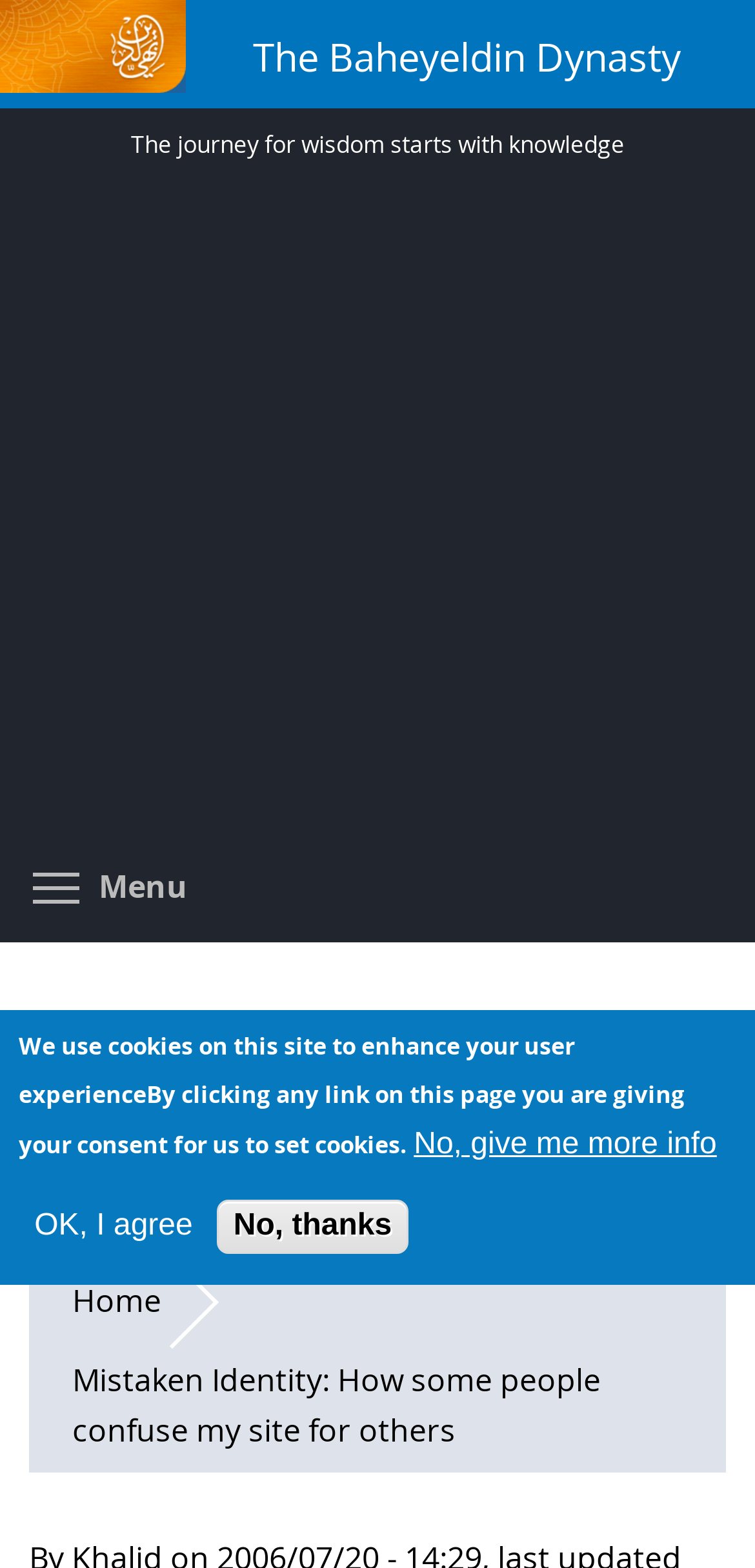How many navigation links are available?
Carefully analyze the image and provide a detailed answer to the question.

I looked at the navigation element with the description 'Website Orientation' and found two link elements, one with the text 'Home' and another with the text 'Mistaken Identity: How some people confuse my site for others', which suggests that there are two navigation links available.